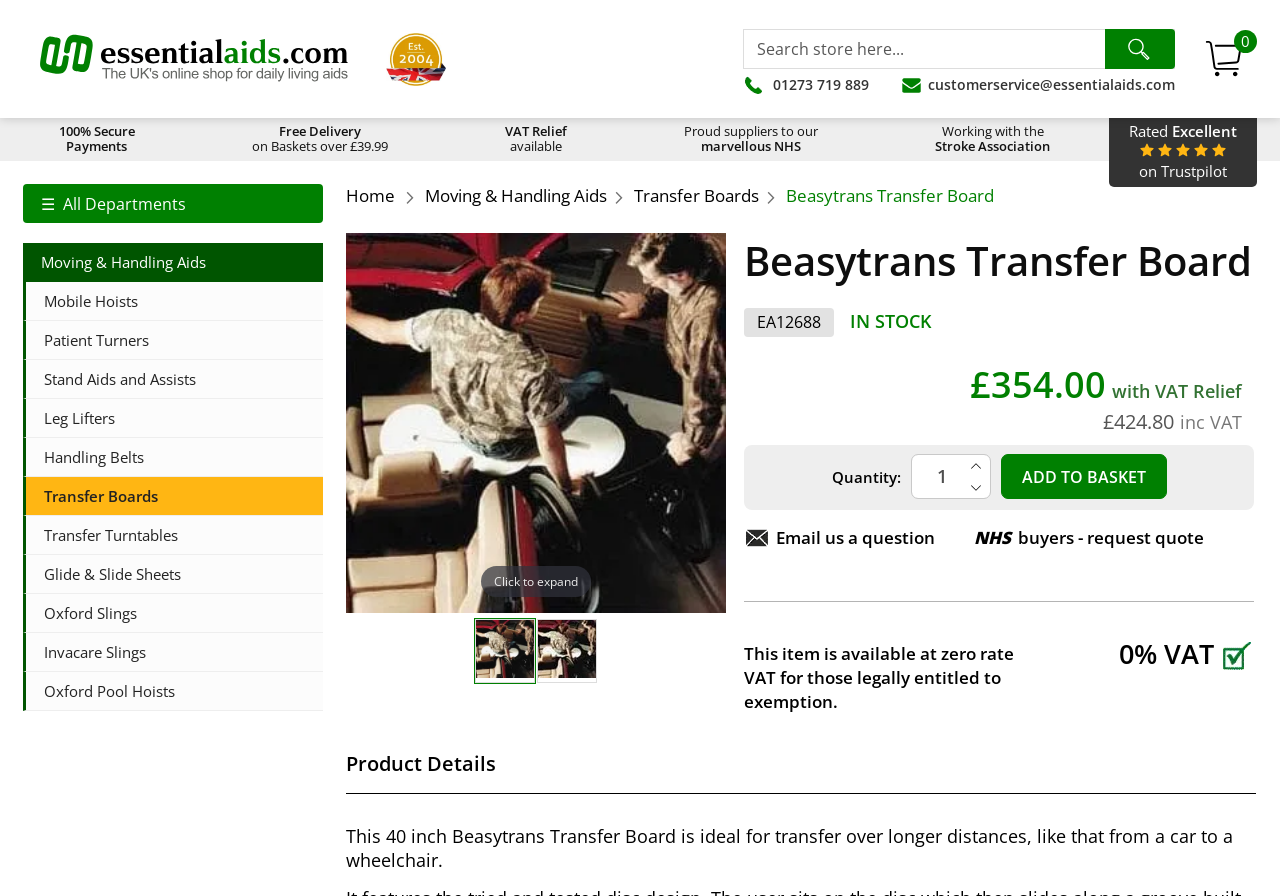Provide a single word or phrase answer to the question: 
What is the availability of the Beasytrans Transfer Board?

IN STOCK